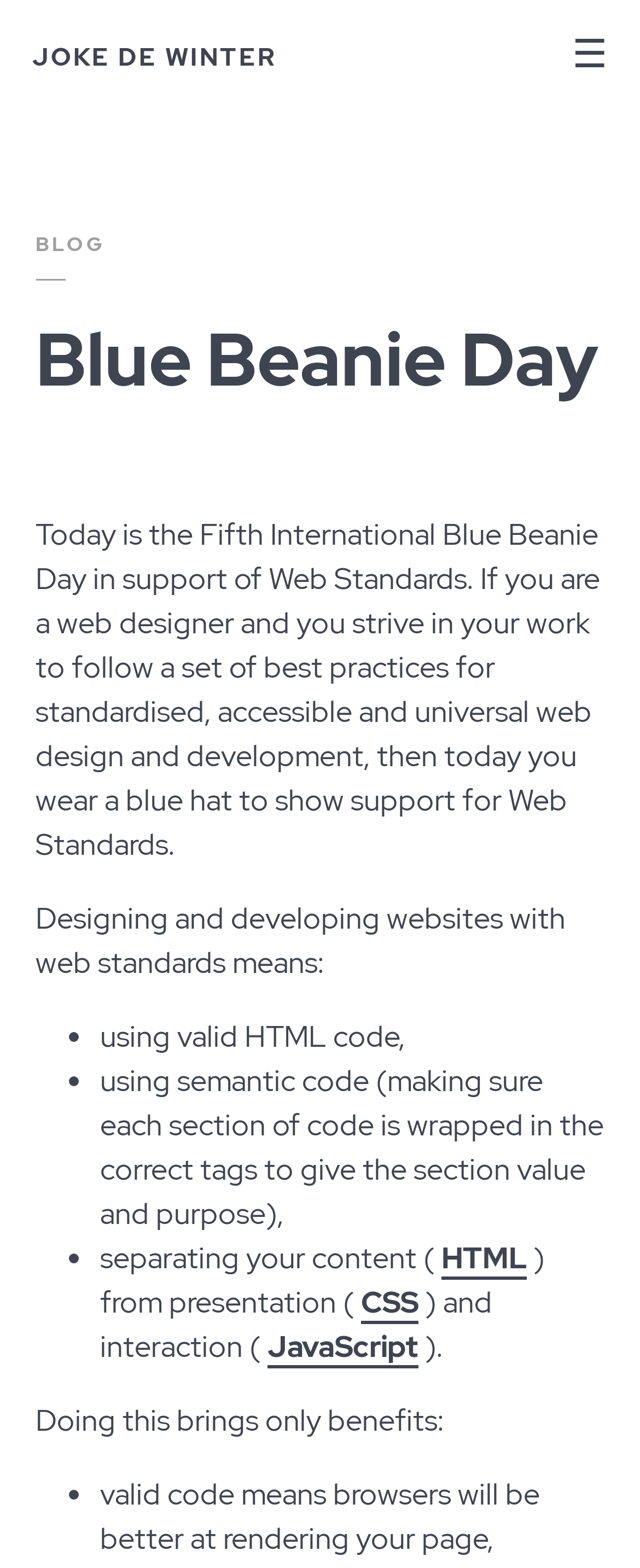Carefully examine the image and provide an in-depth answer to the question: What is the purpose of Blue Beanie Day?

According to the webpage, Blue Beanie Day is in support of Web Standards, which means following a set of best practices for standardized, accessible, and universal web design and development.